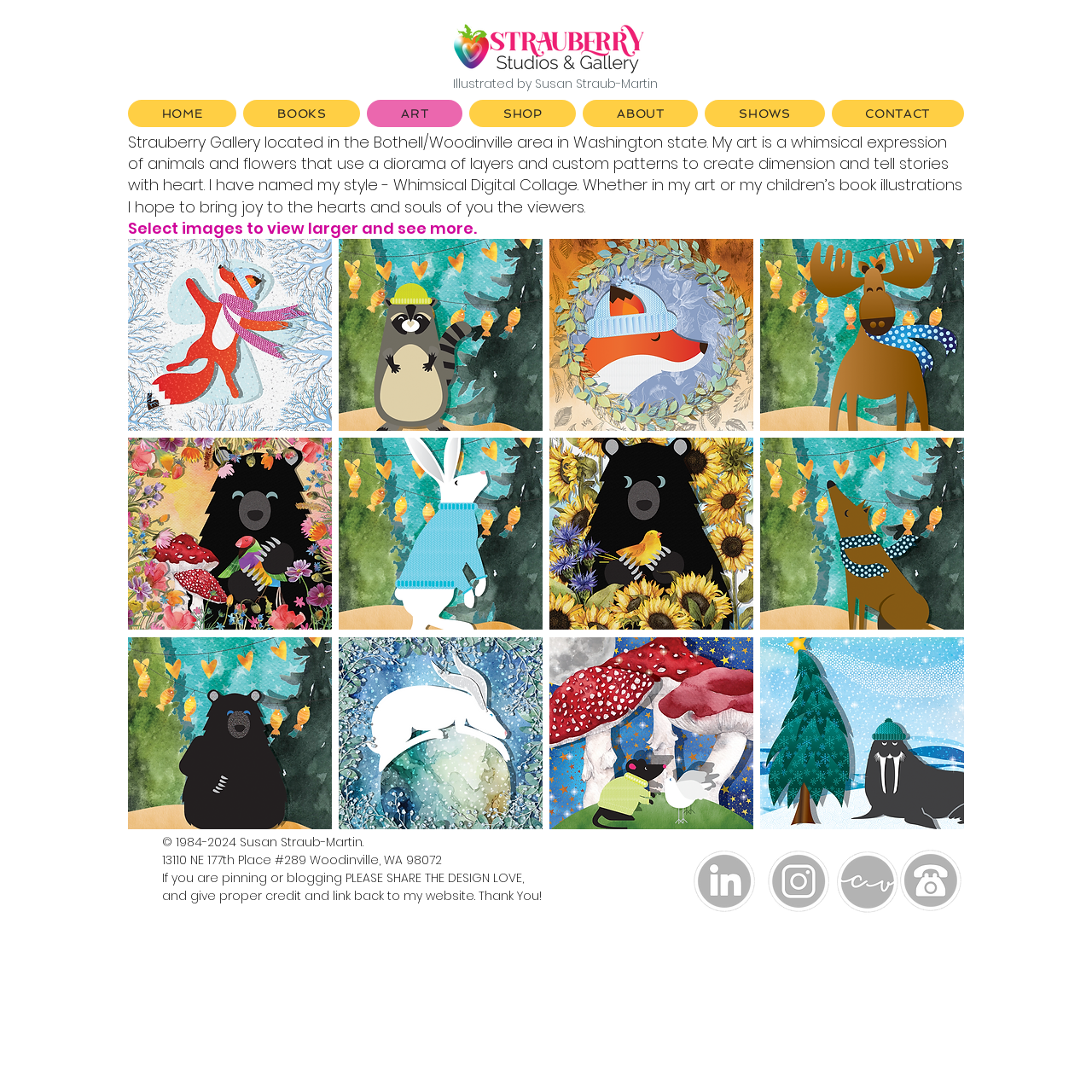Provide a single word or phrase to answer the given question: 
What is the name of the artist?

Susan Straub-Martin